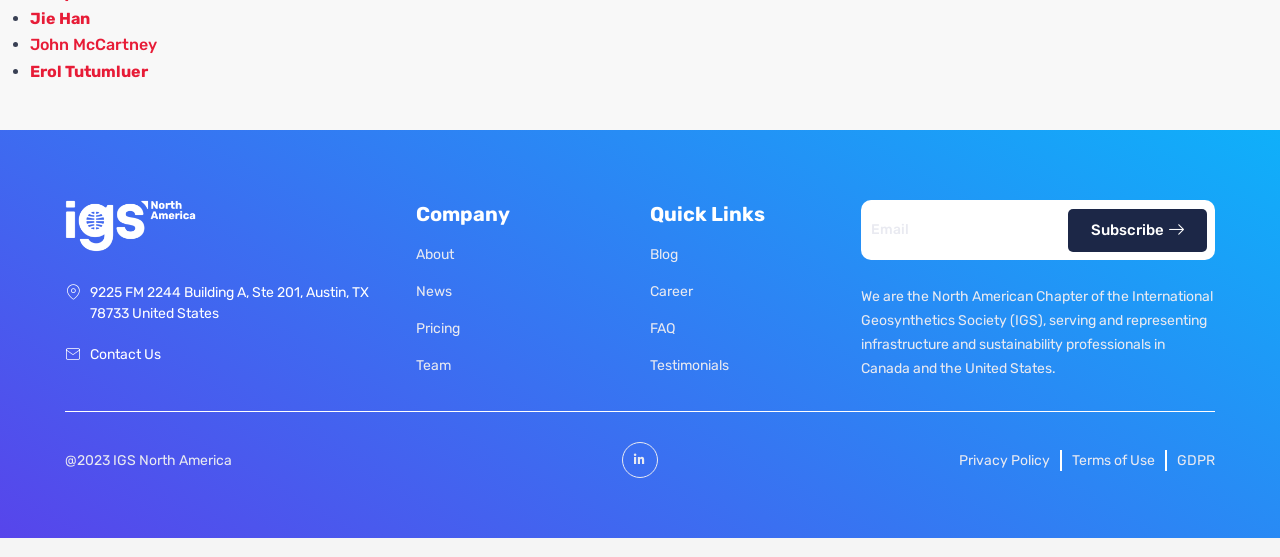Determine the bounding box for the UI element described here: "Pricing".

[0.325, 0.605, 0.492, 0.642]